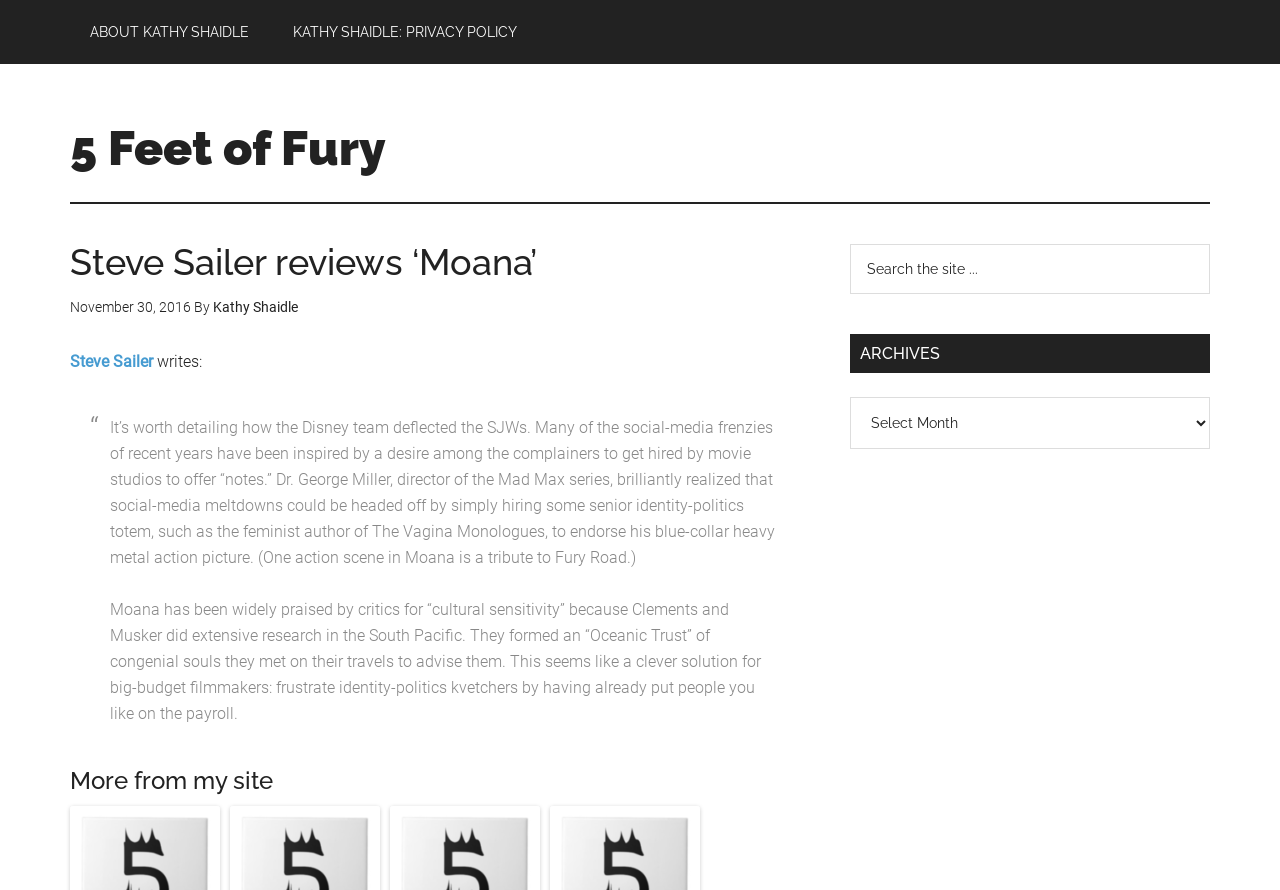What is the name of the reviewer of the movie 'Moana'?
Please ensure your answer to the question is detailed and covers all necessary aspects.

I found the answer by looking at the header section of the webpage, where it says 'Steve Sailer reviews ‘Moana’'. The name 'Steve Sailer' is mentioned as the reviewer of the movie.